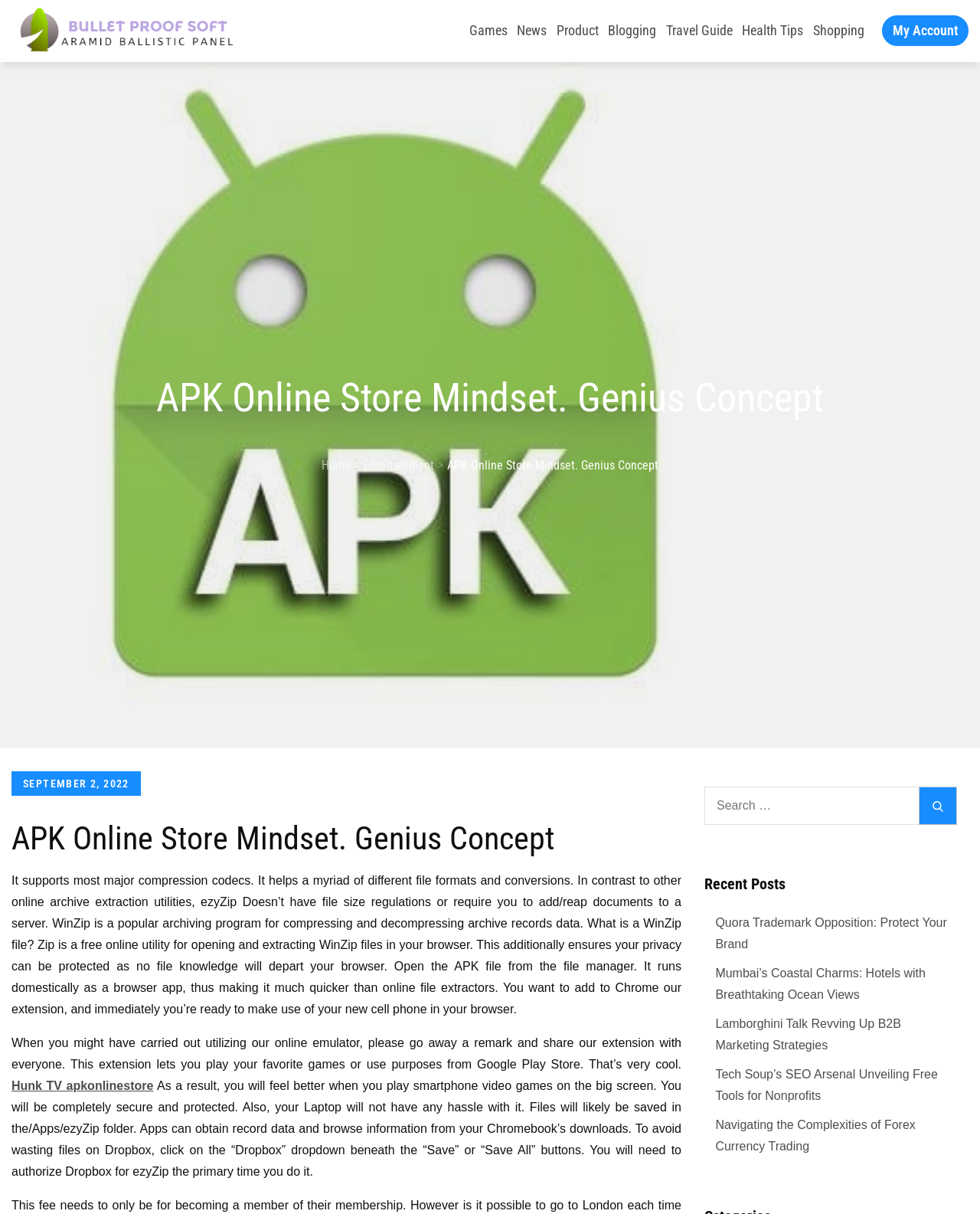Identify the bounding box for the UI element that is described as follows: "Product".

[0.565, 0.003, 0.614, 0.048]